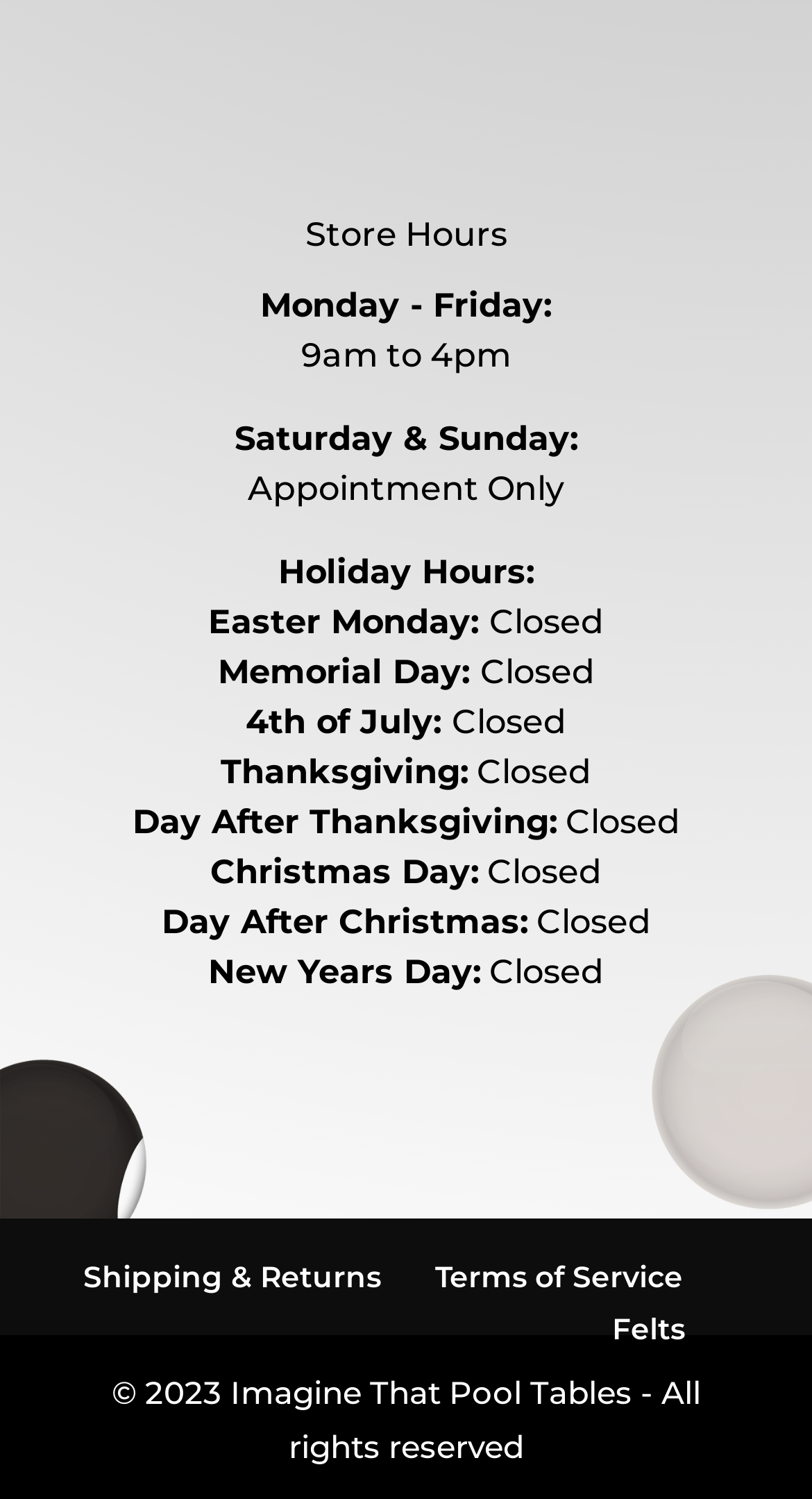What are the store hours on Monday to Friday?
Please provide an in-depth and detailed response to the question.

I found the store hours section on the webpage, which lists the hours for different days of the week. For Monday to Friday, the hours are 9am to 4pm.